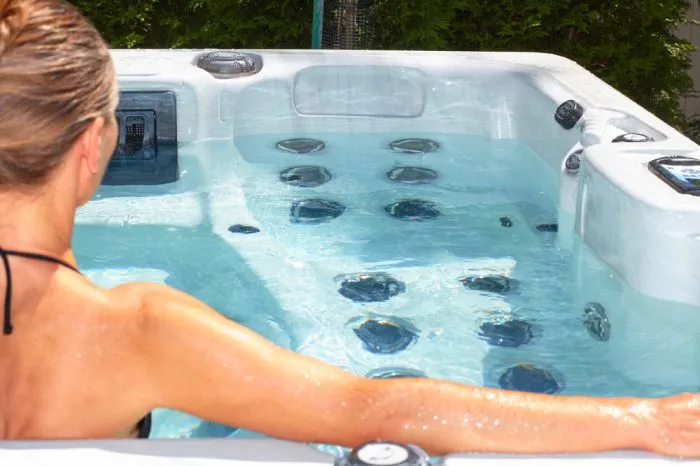Explain what the image portrays in a detailed manner.

The image captures a serene moment of relaxation in a hot tub, showcasing a tranquil setting ideal for unwinding. A woman, seen from behind, enjoys the soothing experience, her hair tied back and skin glistening with water droplets. The bubbly water, marked by strategically placed jets, creates an inviting atmosphere, while the elegant design of the hot tub enhances the luxurious experience. This visual embodies the essence of spa breaks, especially in the picturesque Lake District, where guests can immerse themselves in health benefits and peaceful moments amidst breathtaking natural beauty. This setting perfectly reflects the allure of private hot tub spa suites, ideal for a rejuvenating getaway.